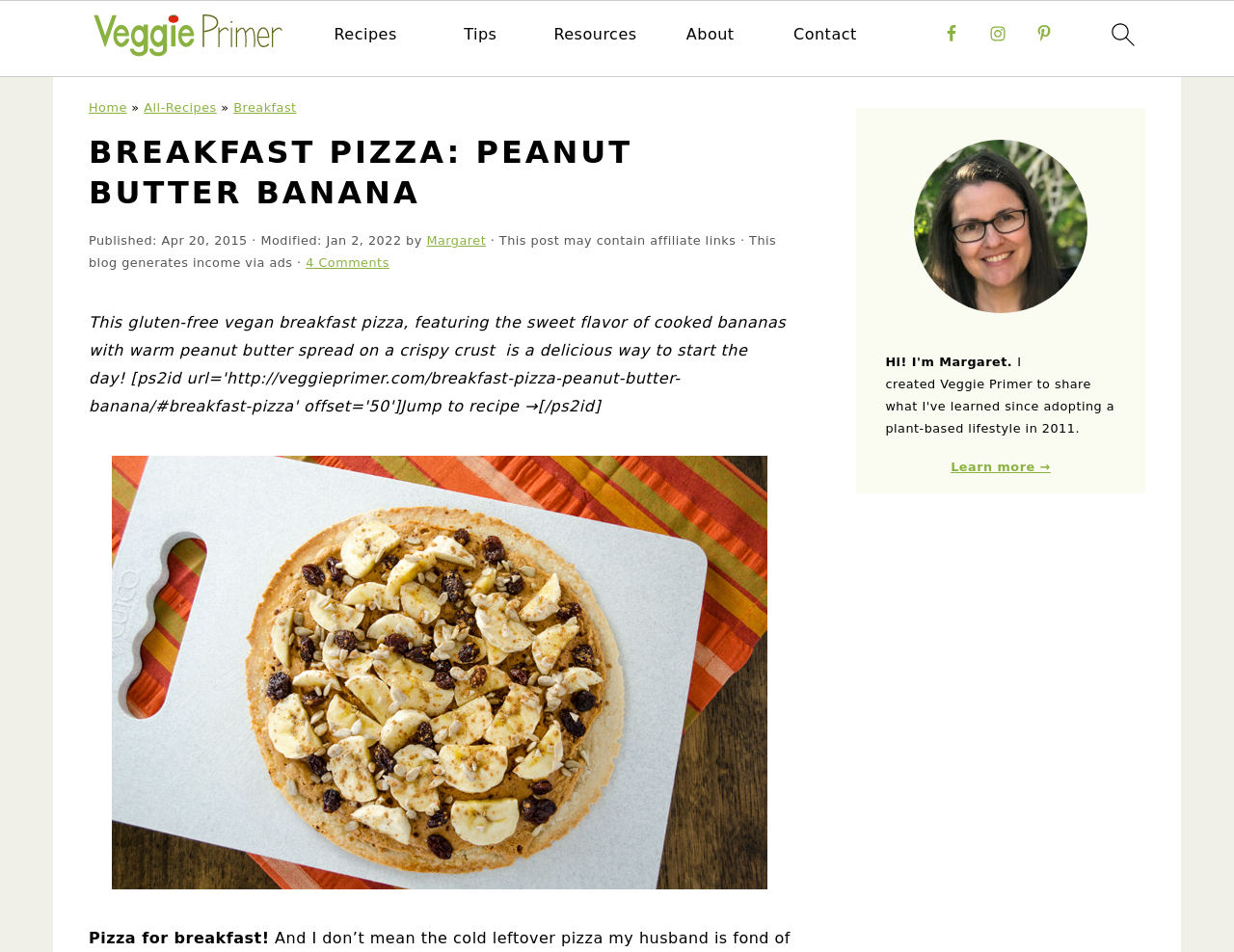Please look at the image and answer the question with a detailed explanation: How many social media links are present?

I counted the number of social media links by looking at the links 'Facebook', 'Instagram', and 'Pinterest' which are grouped together and have similar icons, indicating that they are social media links.